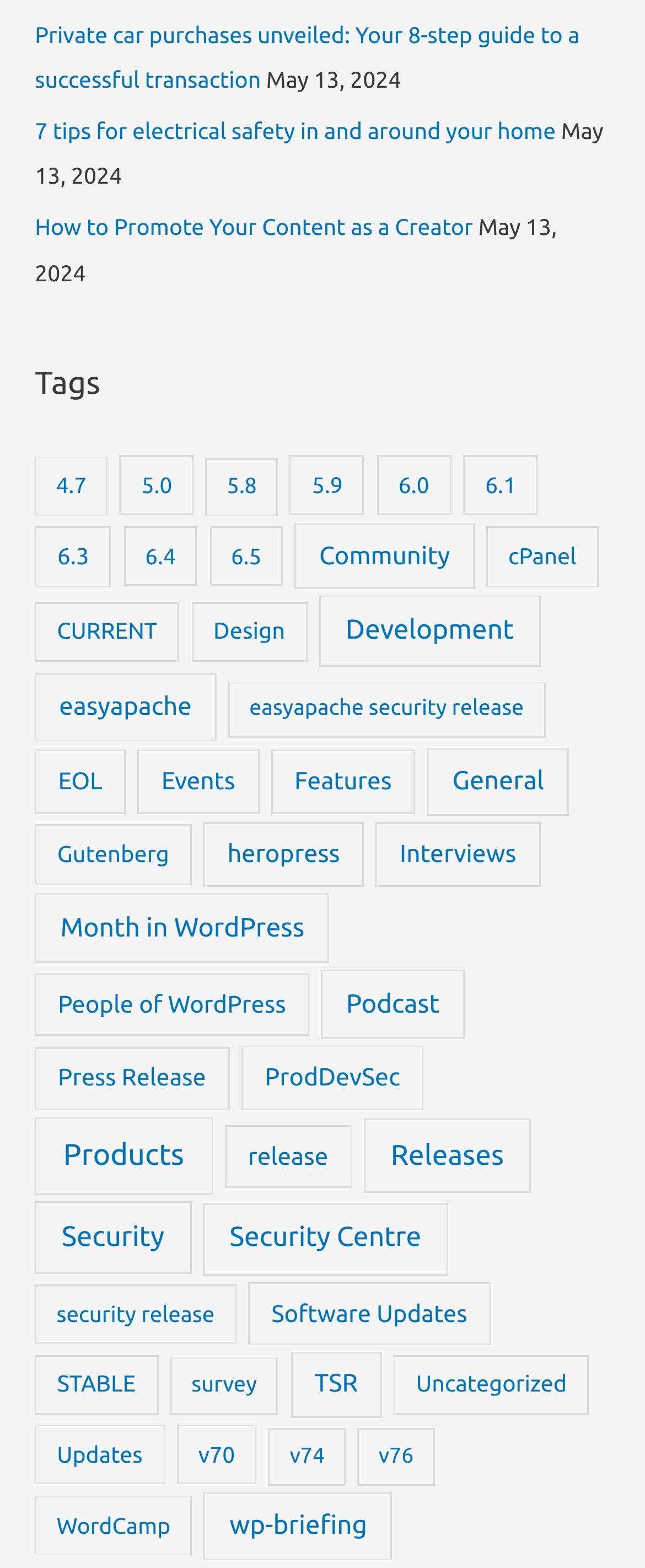Specify the bounding box coordinates of the element's region that should be clicked to achieve the following instruction: "Learn about the latest WordPress releases". The bounding box coordinates consist of four float numbers between 0 and 1, in the format [left, top, right, bottom].

[0.564, 0.714, 0.823, 0.761]